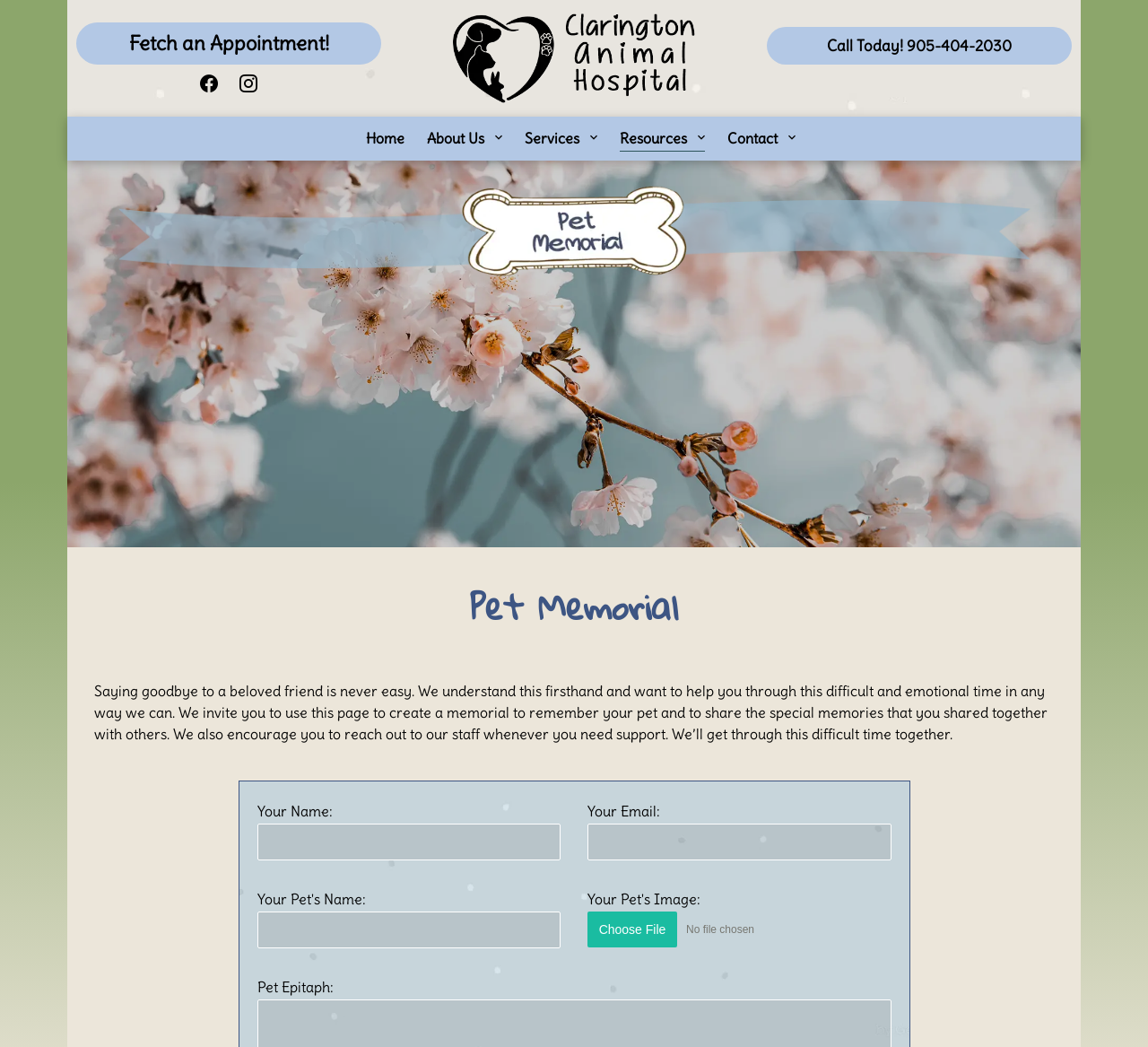What is the purpose of this webpage?
Using the details shown in the screenshot, provide a comprehensive answer to the question.

Based on the webpage content, it appears that the purpose of this webpage is to allow users to create a memorial for their pets and share it with others. This is evident from the text 'We invite you to use this page to create a memorial to remember your pet and to share the special memories that you shared together with others.'